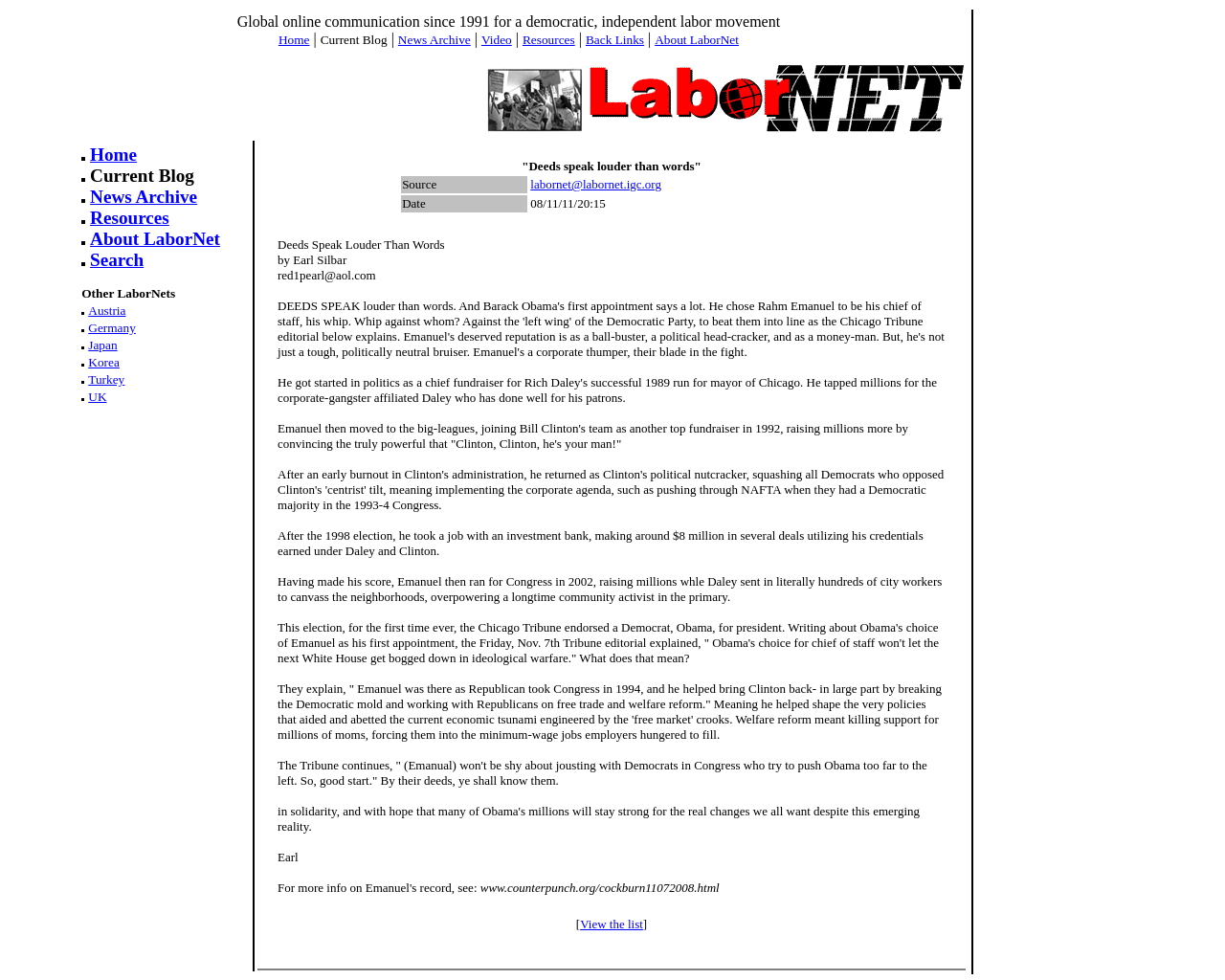Provide a thorough description of this webpage.

This webpage appears to be a news and information portal for a democratic labor movement. At the top, there is a banner with a title and several links to different sections of the website, including "Home", "Current Blog", "News Archive", "Video", "Resources", "Back Links", and "About LaborNet". There are also two images on either side of the banner.

Below the banner, there is a table with a single cell containing a long article titled "Deeds Speak Louder Than Words" by Earl Silbar. The article discusses Rahm Emanuel's appointment as Barack Obama's chief of staff and his reputation as a corporate fundraiser and political operative. The article is quite lengthy and provides a detailed analysis of Emanuel's career and political leanings.

To the left of the article, there is a table with two cells. The top cell contains a label "Source" and a link to an email address, while the bottom cell contains a label "Date" and a timestamp "08/11/11/20:15".

At the very bottom of the page, there is a table with a single cell containing a link to "View the list".